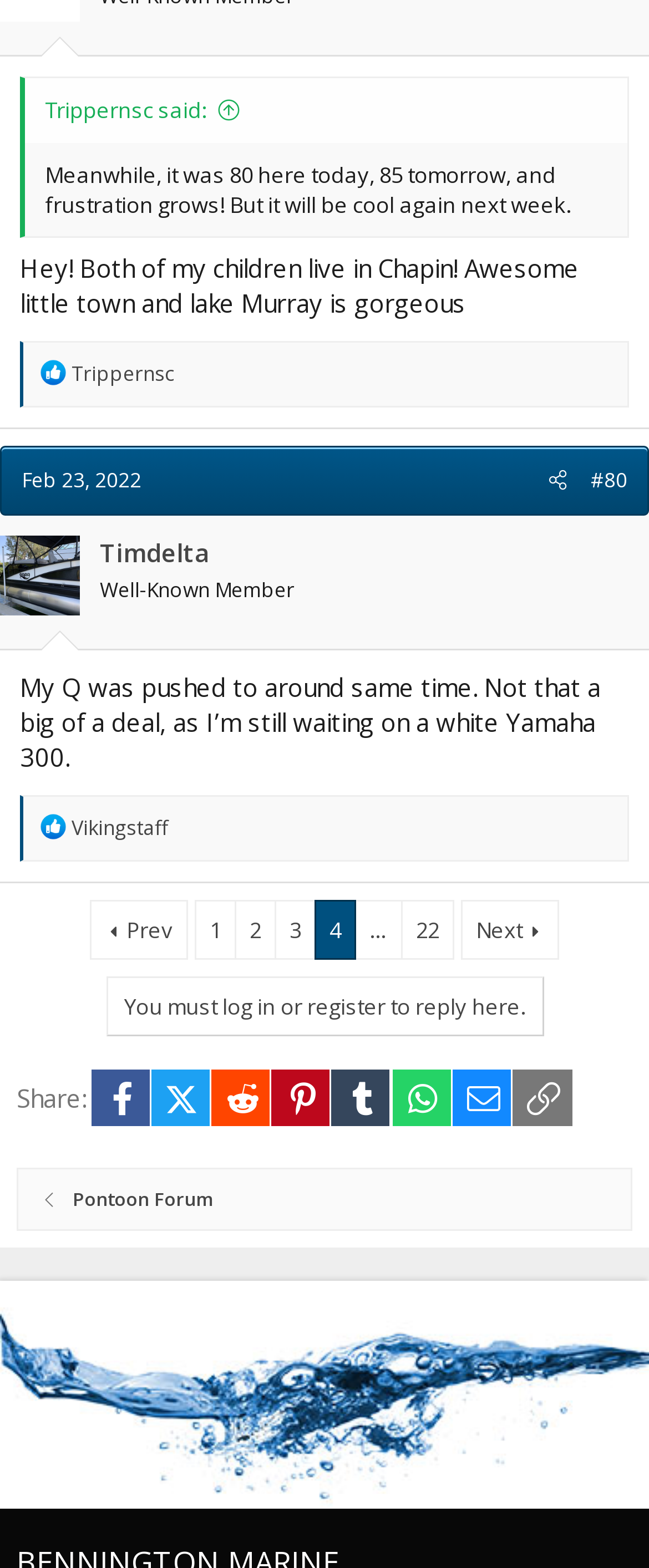What is the name of the lake mentioned in the conversation?
Refer to the screenshot and answer in one word or phrase.

Lake Murray